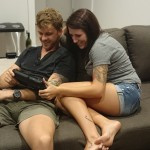What is the significance of the scene?
From the screenshot, supply a one-word or short-phrase answer.

Spending quality time together